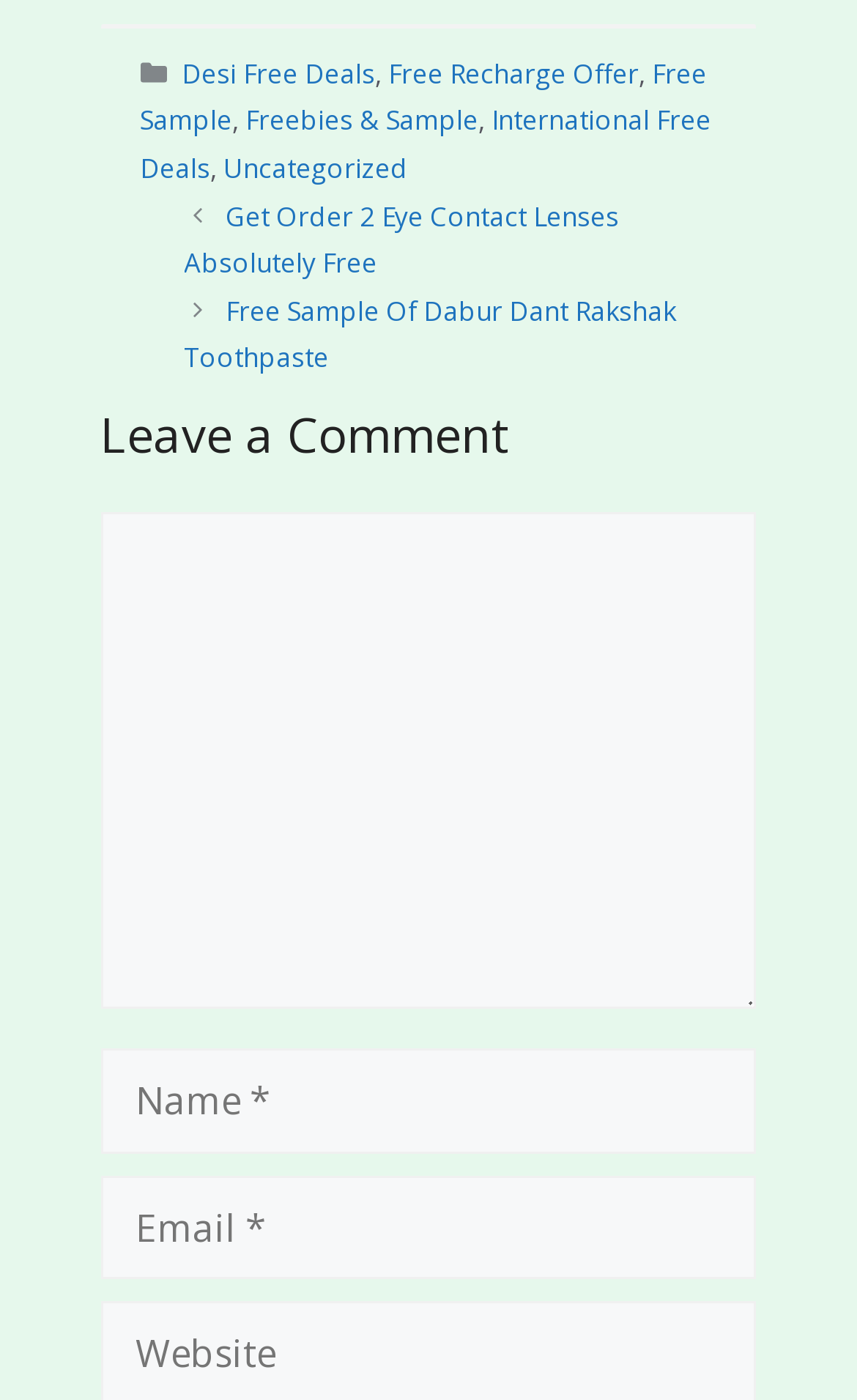Find the bounding box coordinates of the UI element according to this description: "parent_node: Comment name="author" placeholder="Name *"".

[0.117, 0.762, 0.883, 0.836]